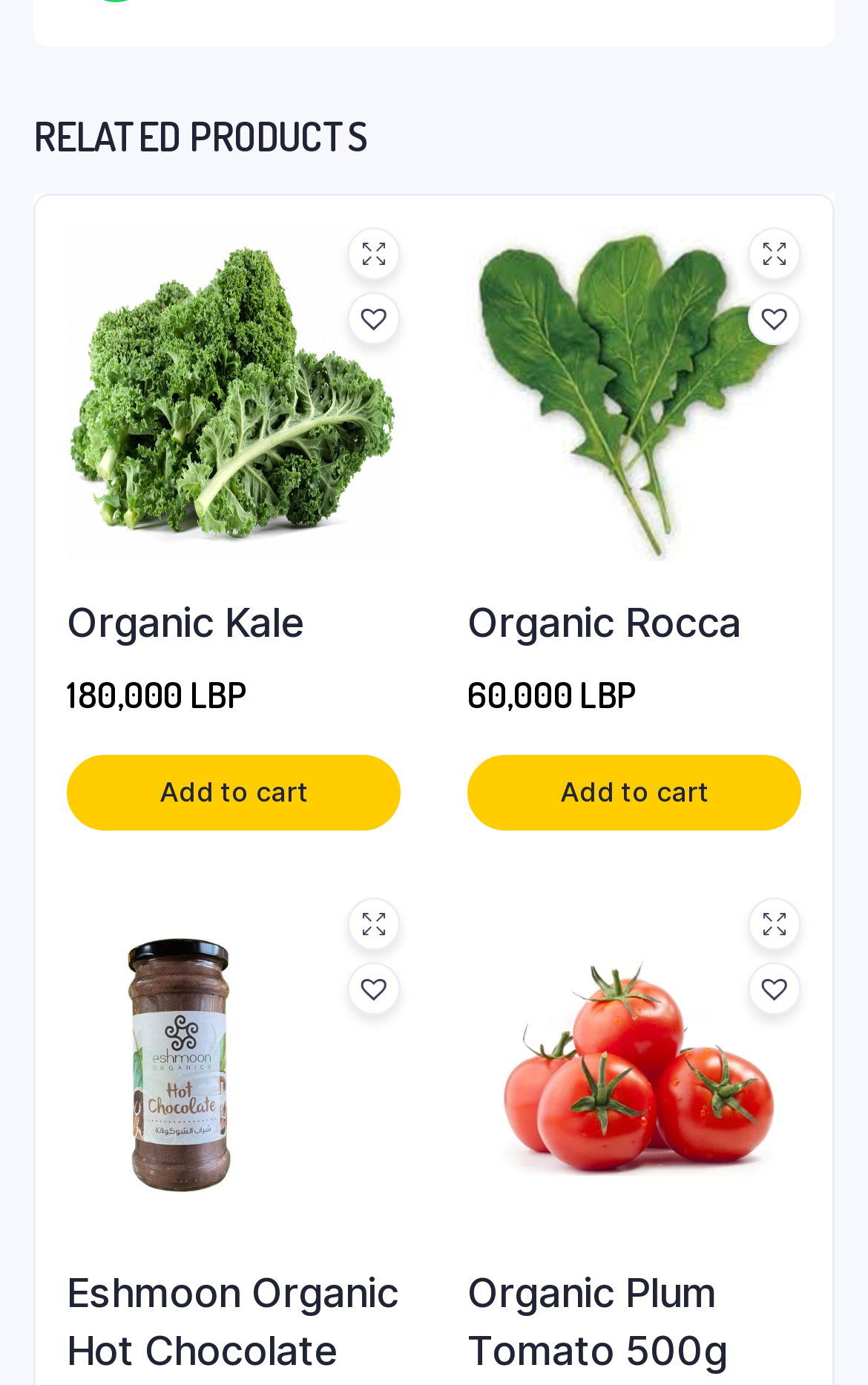Can you find the bounding box coordinates of the area I should click to execute the following instruction: "View Eshmoon Organic Hot Chocolate 200g product details"?

[0.077, 0.648, 0.336, 0.89]